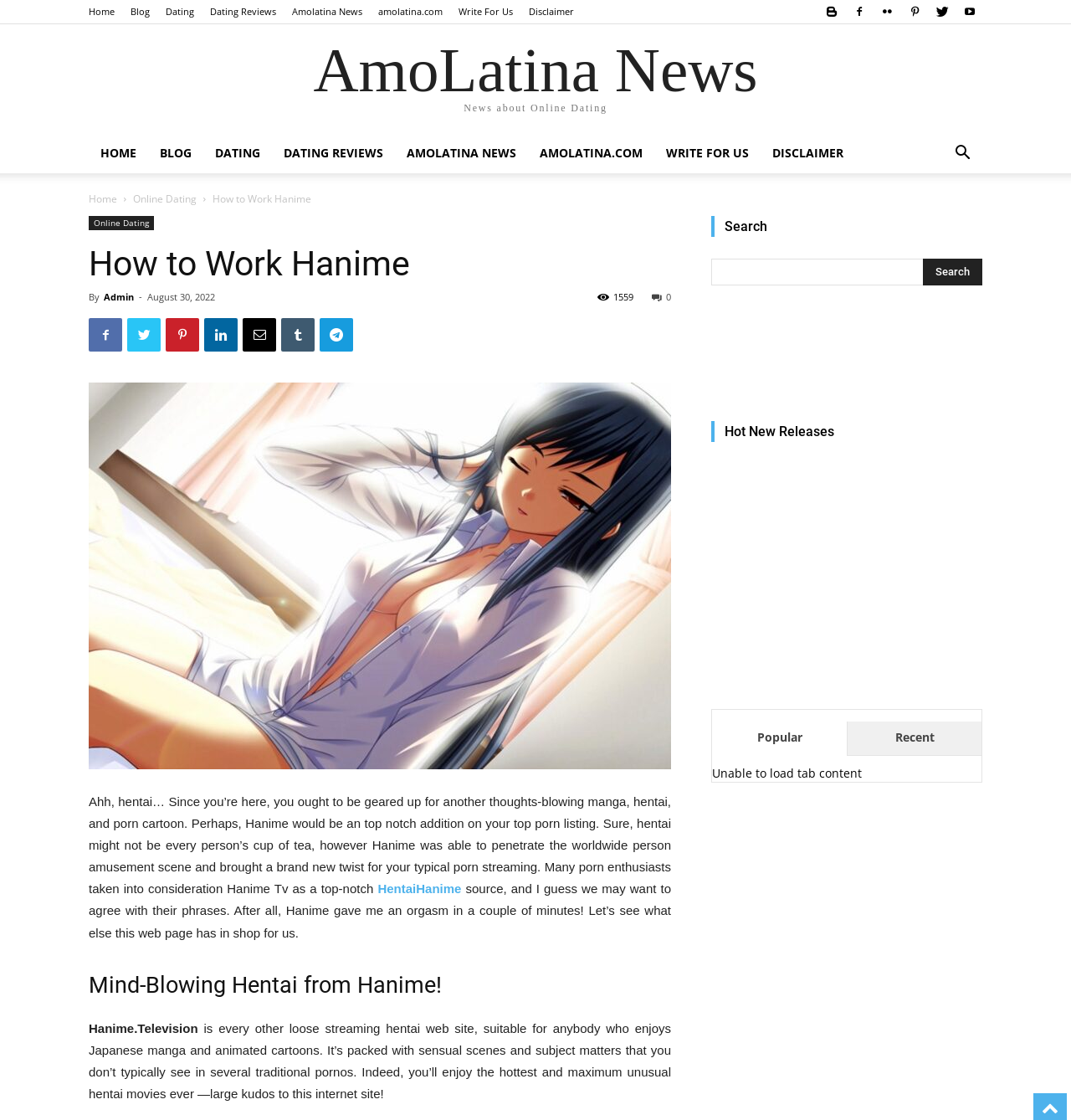Predict the bounding box of the UI element that fits this description: "Dating Reviews".

[0.254, 0.119, 0.369, 0.155]